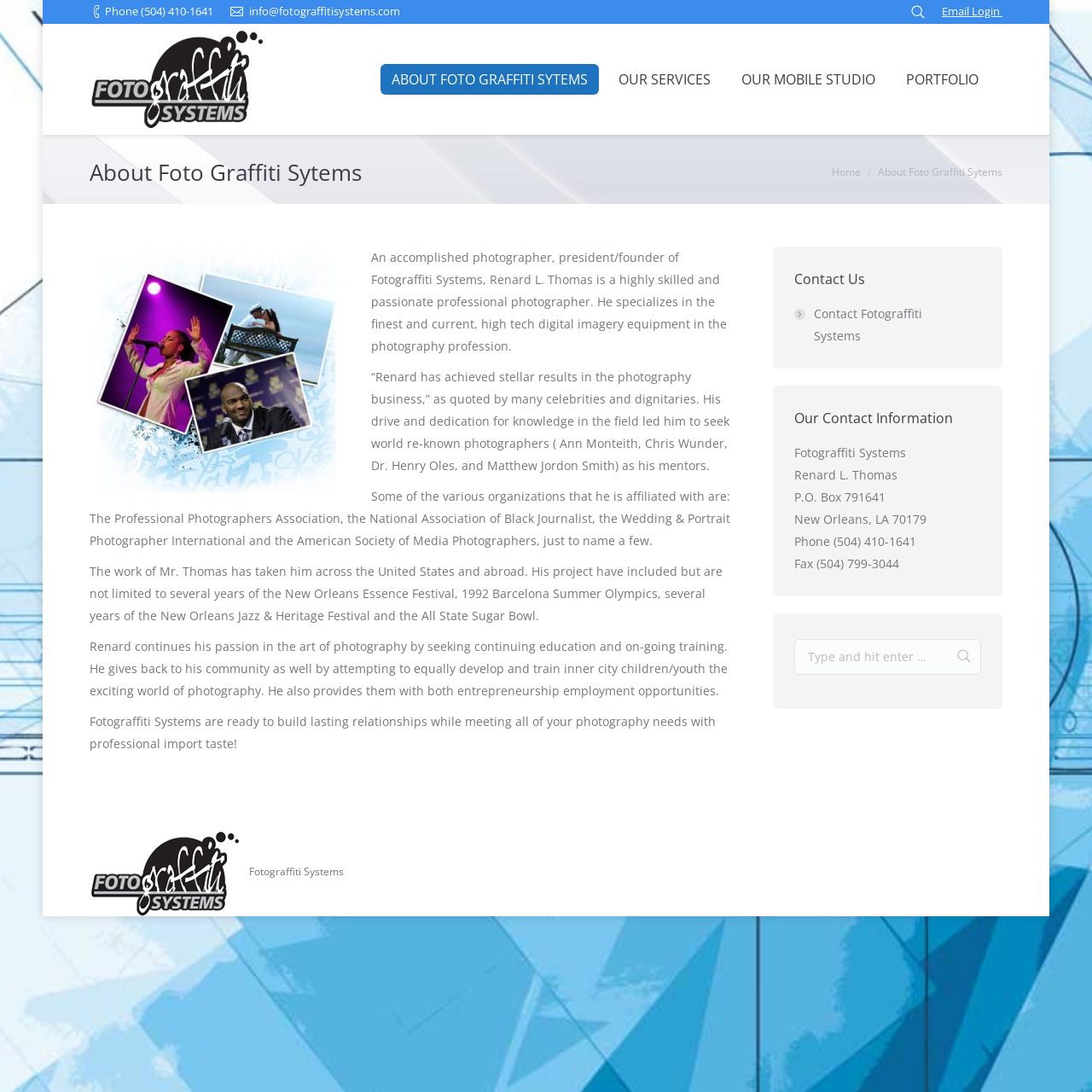Find the bounding box coordinates of the element I should click to carry out the following instruction: "Click the About Foto Graffiti Sytems link".

[0.348, 0.059, 0.548, 0.087]